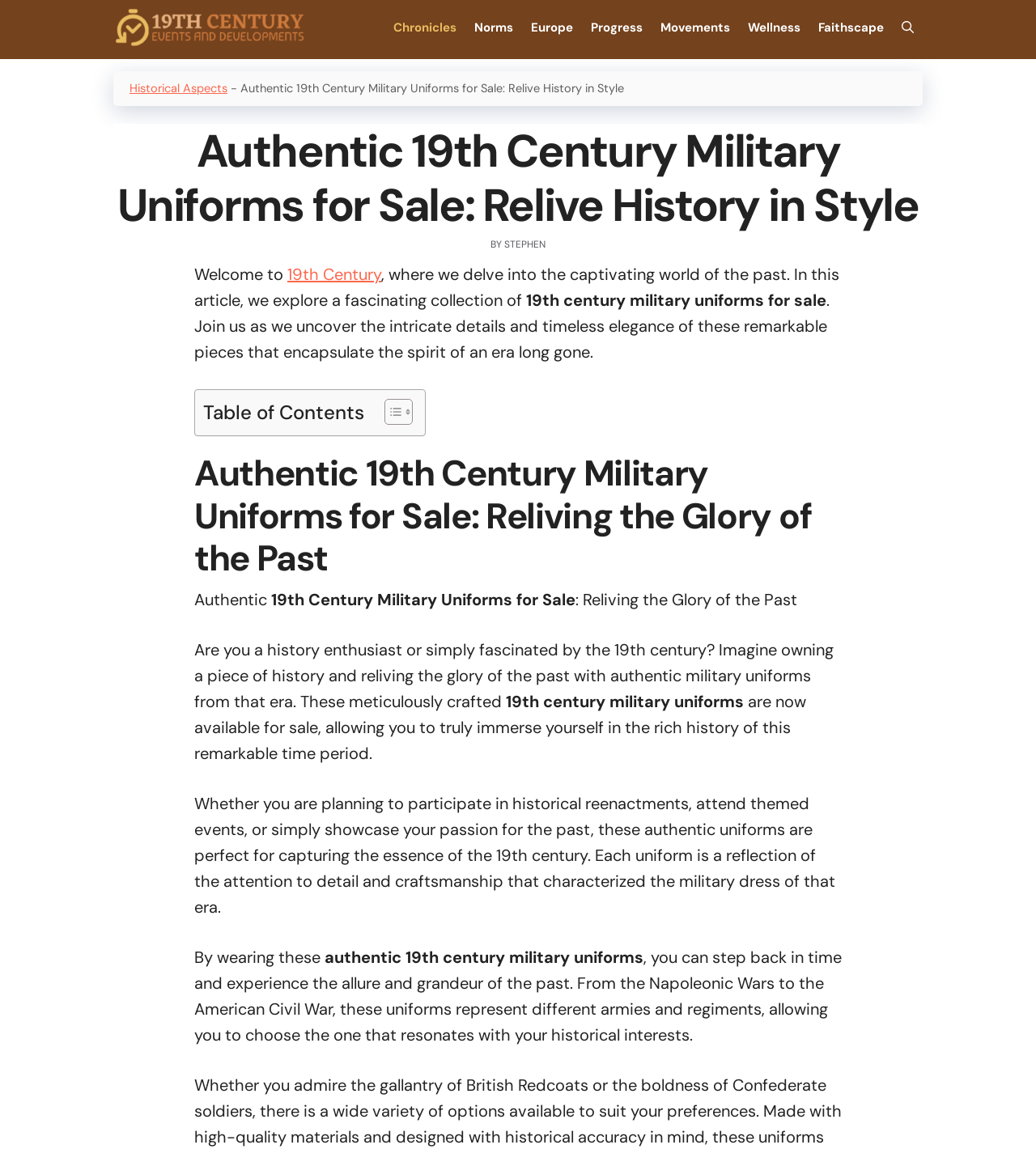Write an exhaustive caption that covers the webpage's main aspects.

This webpage is about authentic 19th century military uniforms for sale. At the top, there is a banner with the site's name and a navigation menu with links to various sections, including "Chronicles", "Norms", "Europe", and more. Below the navigation menu, there is a breadcrumbs section with links to "Historical Aspects" and a title "Authentic 19th Century Military Uniforms for Sale: Relive History in Style".

The main content of the page is divided into sections. The first section has a heading "Authentic 19th Century Military Uniforms for Sale: Reliving the Glory of the Past" and a paragraph of text that describes the uniforms and their historical significance. There is also a table of contents on the left side of this section.

The next section has a heading and several paragraphs of text that describe the uniforms in more detail, including their craftsmanship and historical accuracy. There are also links to related topics, such as historical reenactments and themed events.

Throughout the page, there are images and icons, including a logo with the text "19th Century" and several icons for navigation and table of contents. The overall layout is organized and easy to follow, with clear headings and concise text.